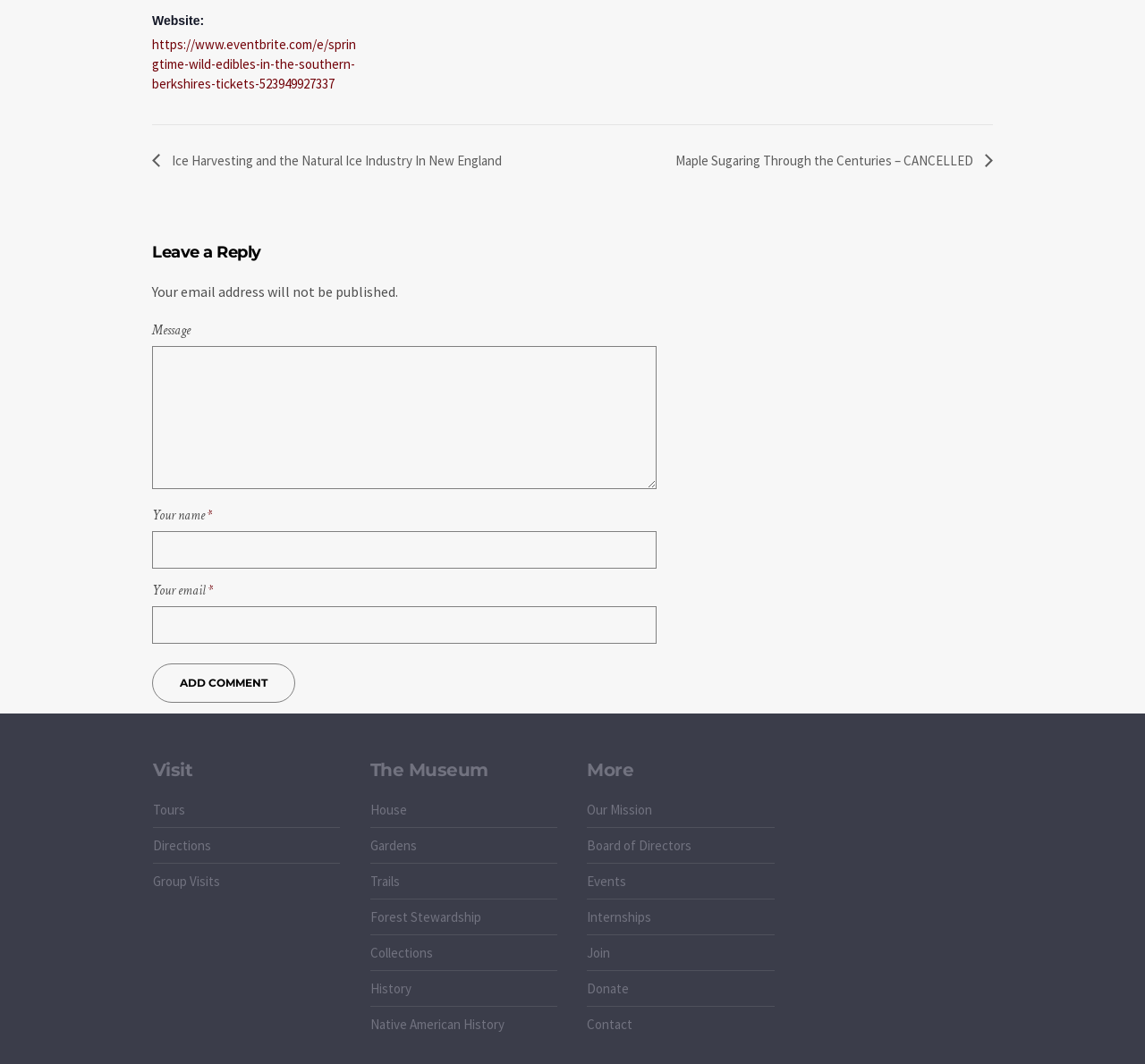Answer succinctly with a single word or phrase:
What is the button labeled 'ADD COMMENT' used for?

To add a comment